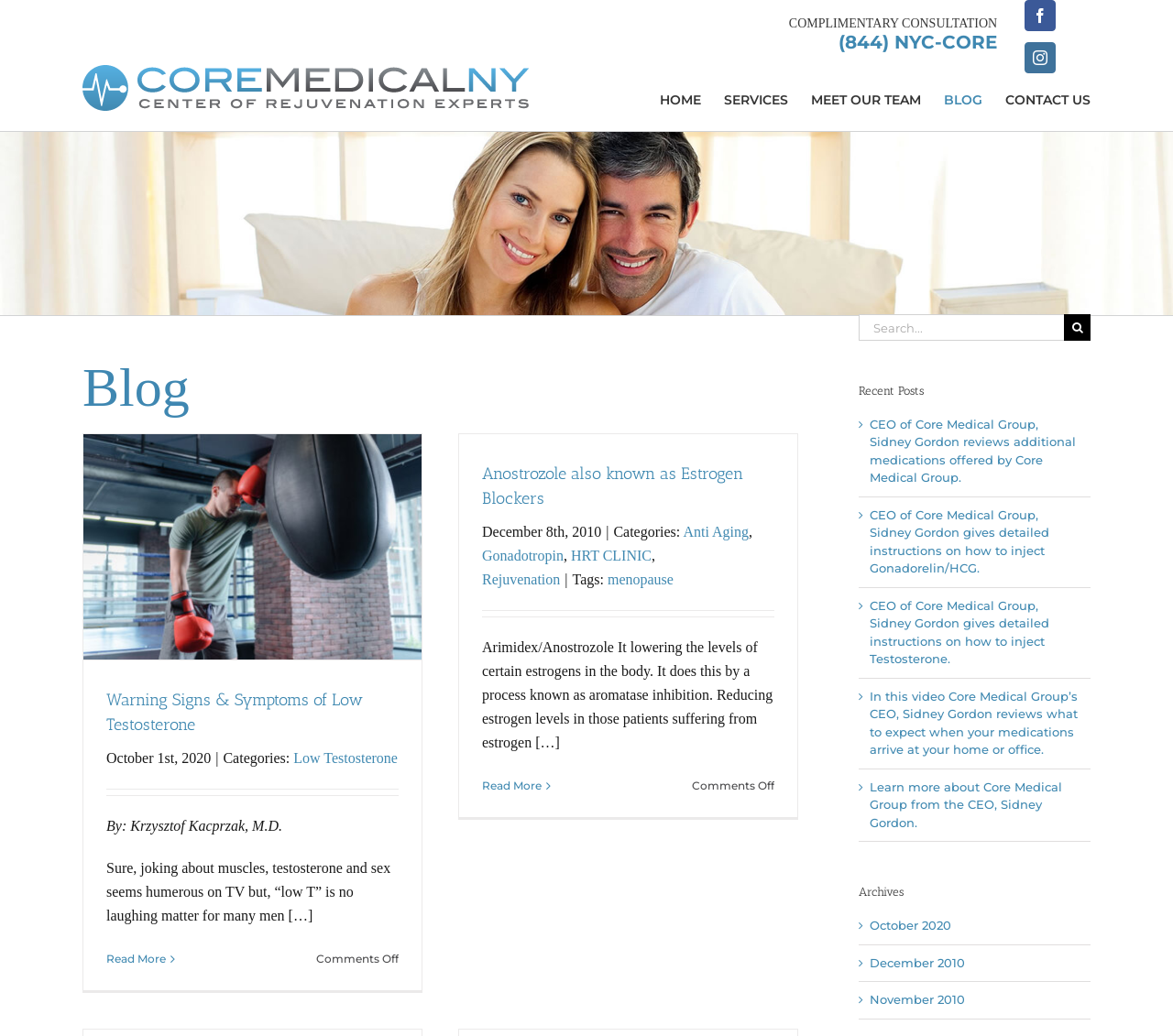Refer to the screenshot and give an in-depth answer to this question: What is the purpose of the search box?

The search box is located at the top right of the webpage, and its purpose is to allow users to search for specific content on the website. This can be inferred by the presence of a search box and a 'Search' button next to it.